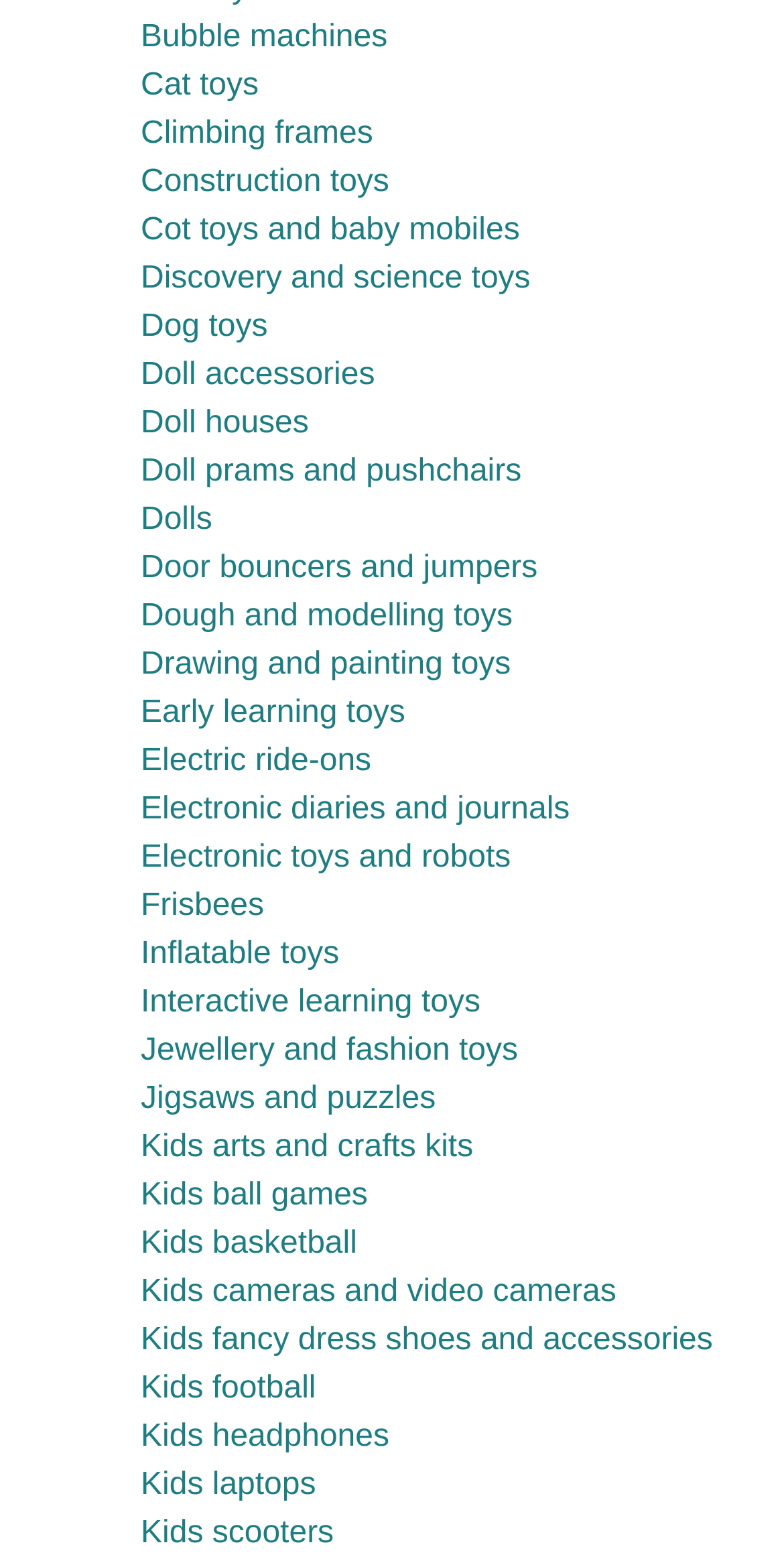Determine the bounding box coordinates of the area to click in order to meet this instruction: "Explore construction toys".

[0.179, 0.106, 0.496, 0.128]